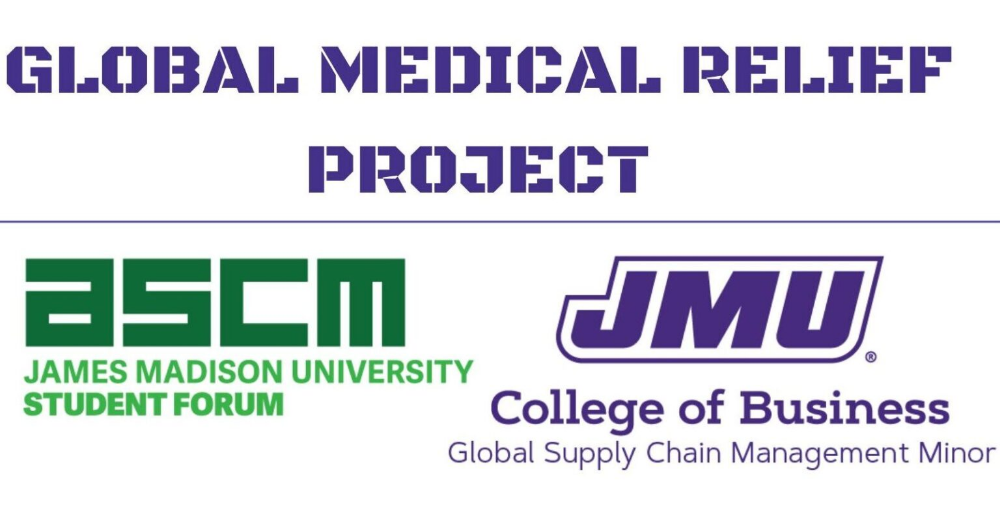How many logos are present in the image?
Could you give a comprehensive explanation in response to this question?

The image features two logos, one for 'ASCM' (Association for Supply Chain Management) and one for 'JMU' (James Madison University), which represent the affiliated organizations involved in the project.